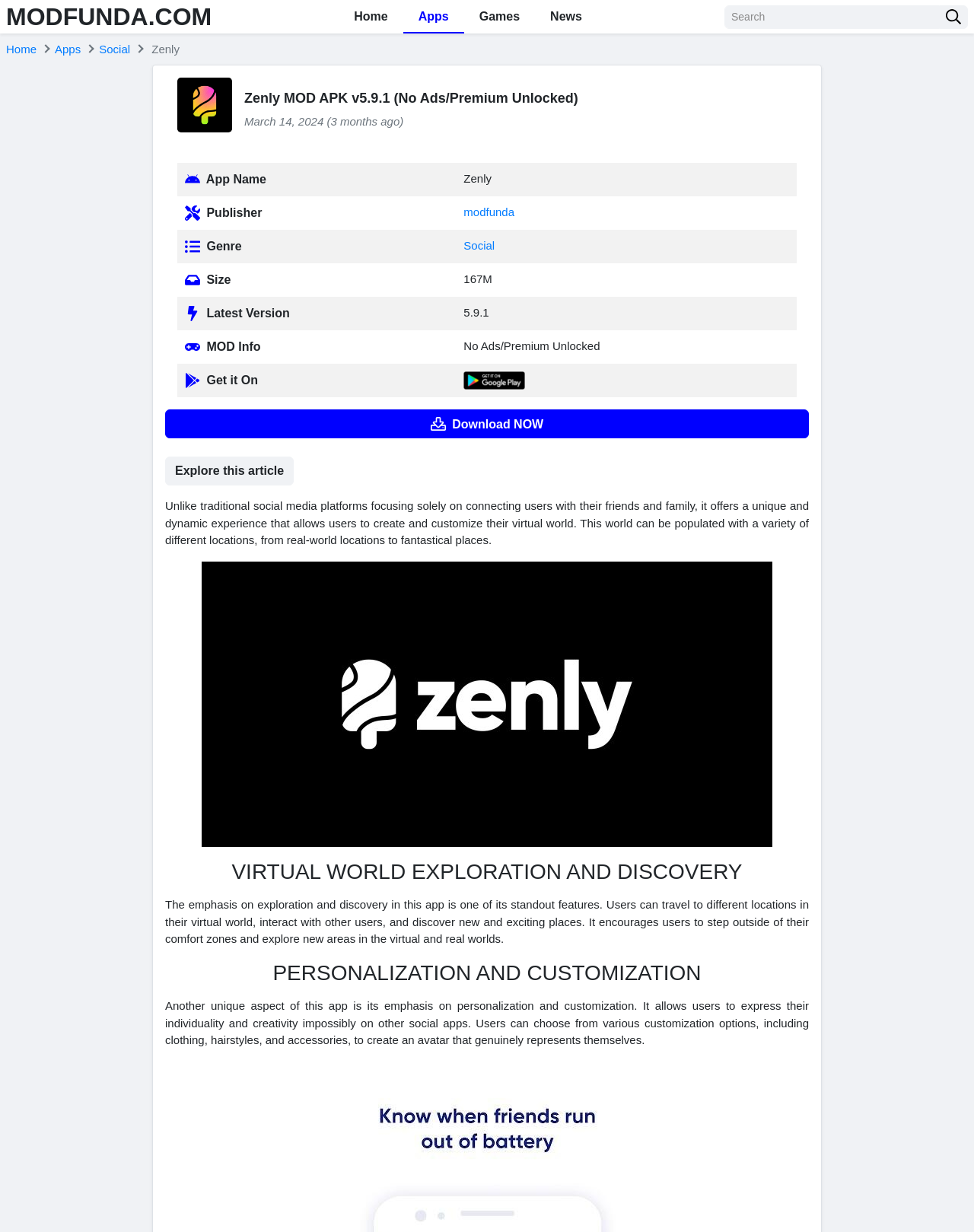Please identify the bounding box coordinates of the element I need to click to follow this instruction: "Click on the Apps link".

[0.414, 0.0, 0.476, 0.027]